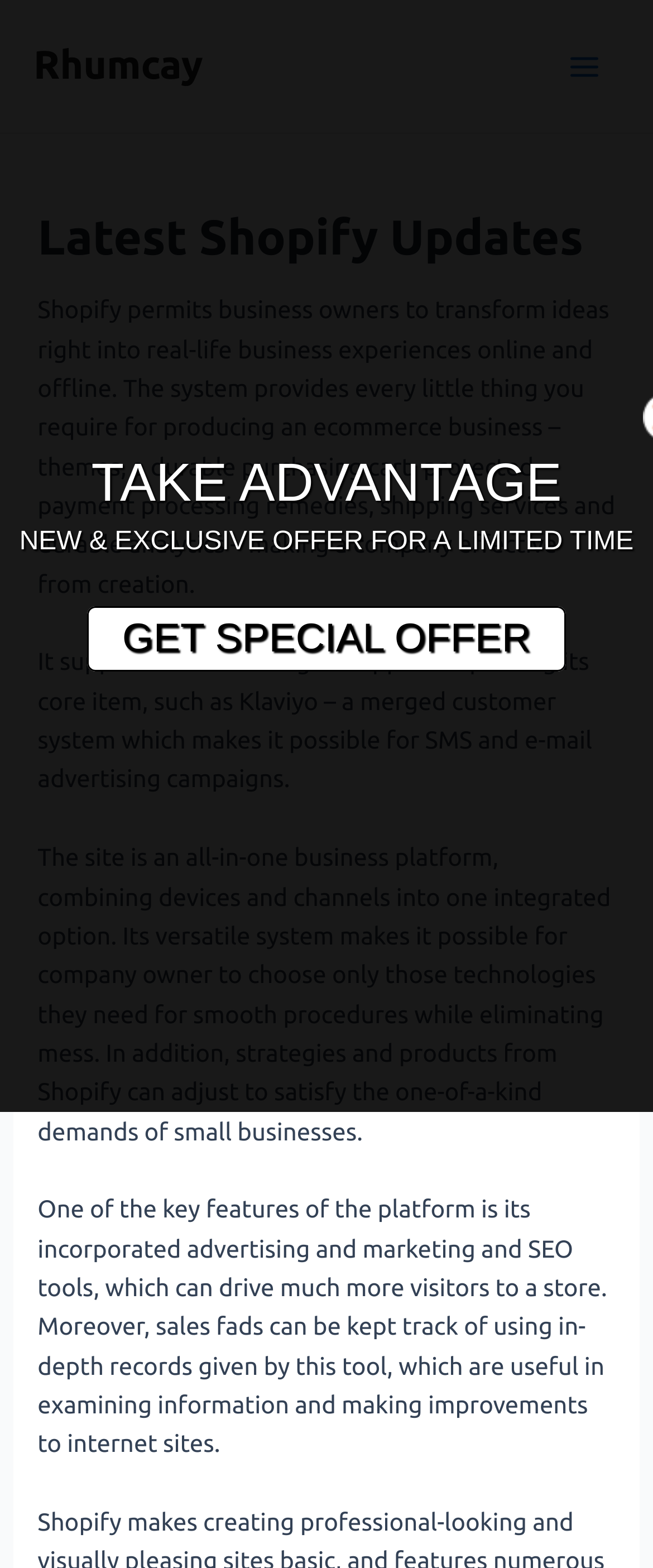Please find and provide the title of the webpage.

Latest Shopify Updates